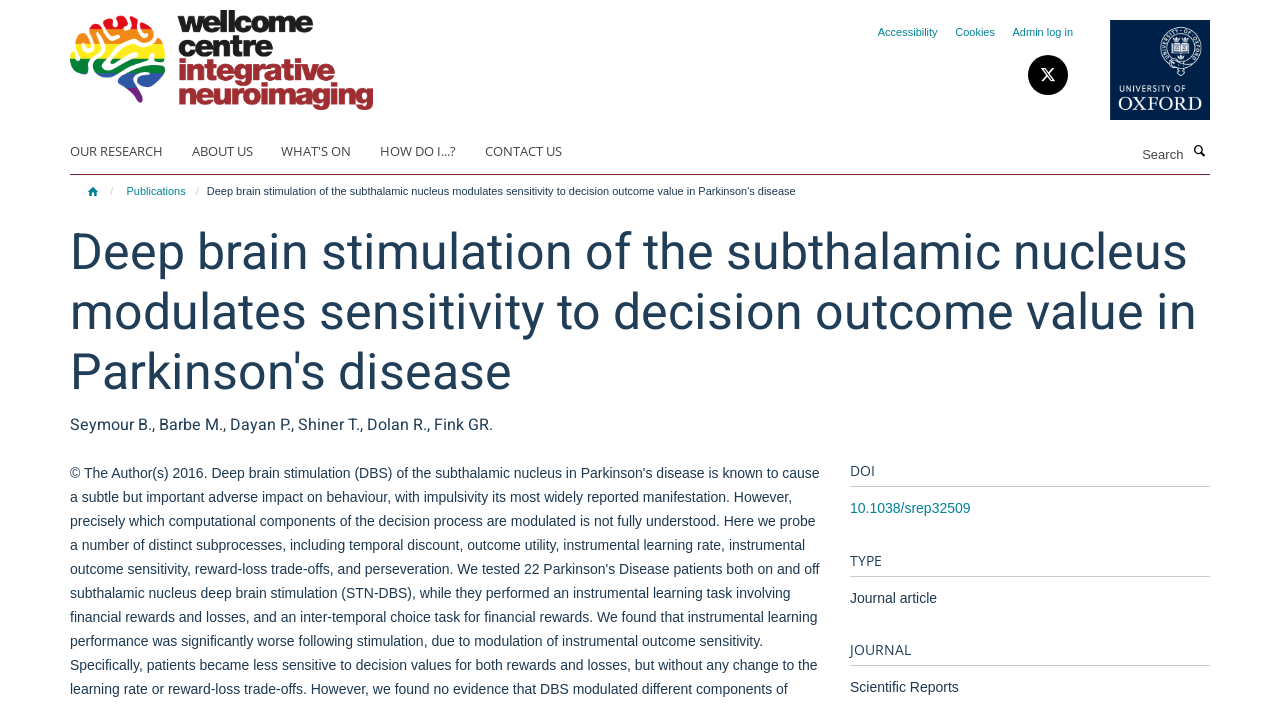Provide the bounding box coordinates of the HTML element described by the text: "Accessibility".

[0.686, 0.037, 0.733, 0.054]